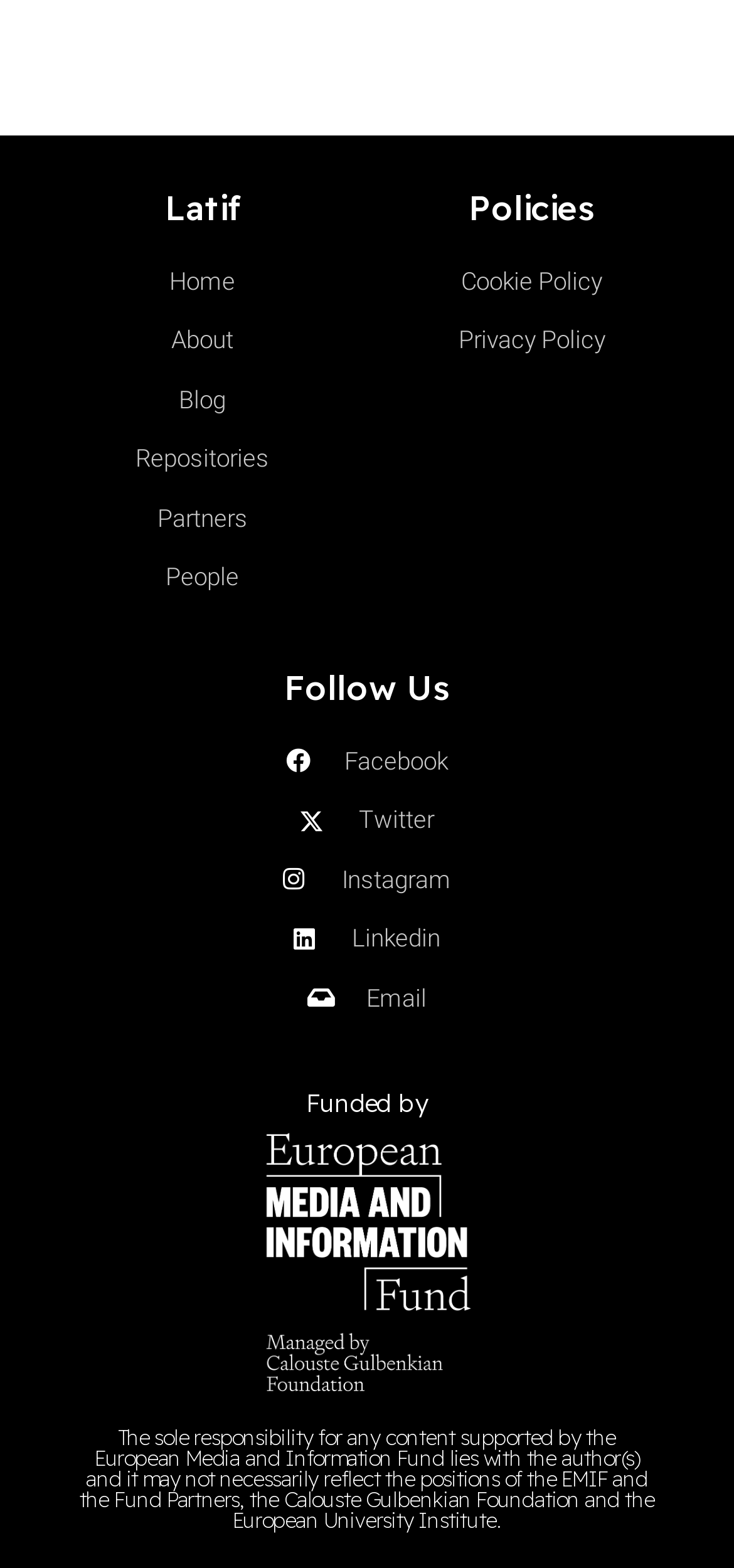Can you specify the bounding box coordinates of the area that needs to be clicked to fulfill the following instruction: "follow on Facebook"?

[0.077, 0.474, 0.923, 0.497]